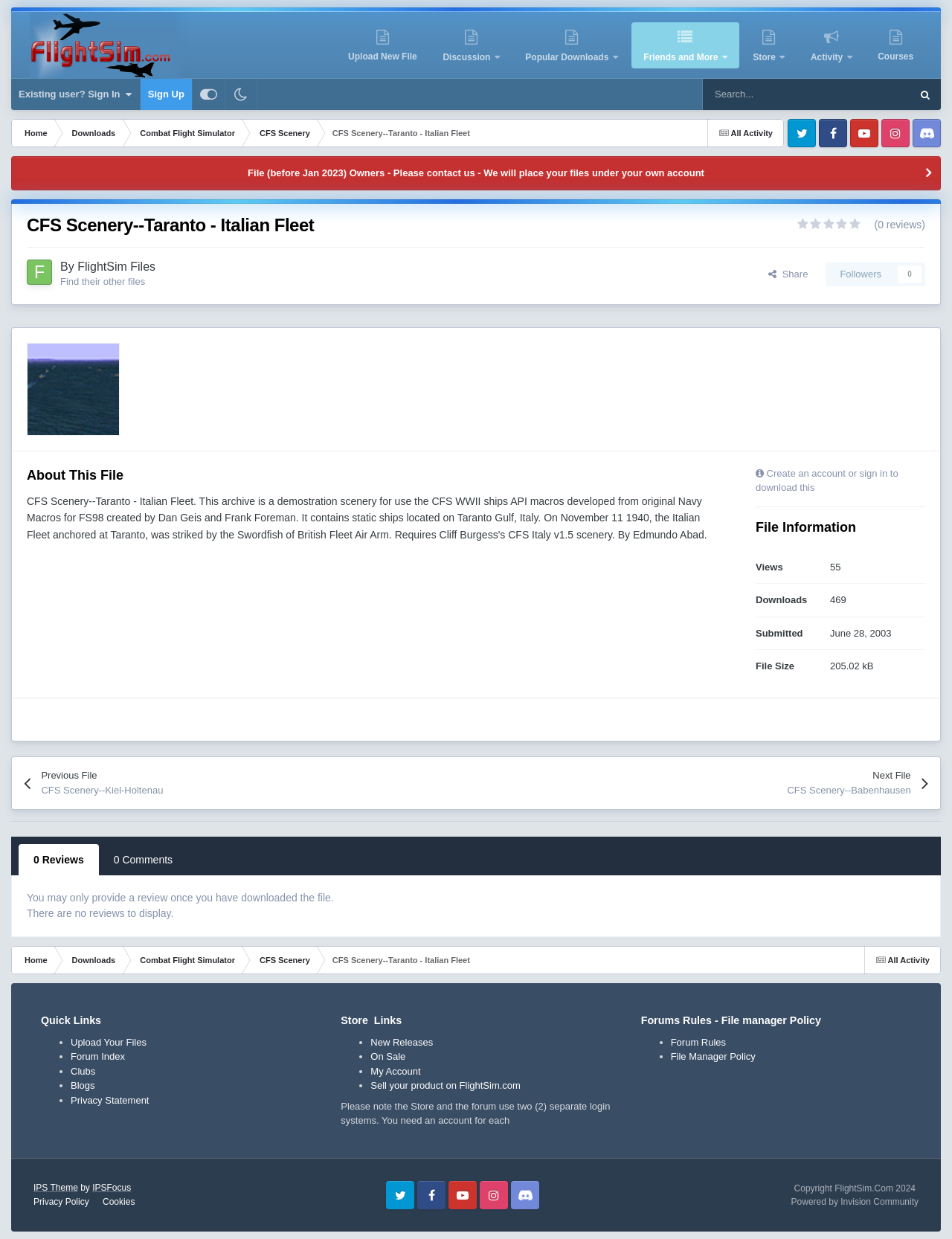Could you highlight the region that needs to be clicked to execute the instruction: "Sign In"?

[0.012, 0.064, 0.147, 0.089]